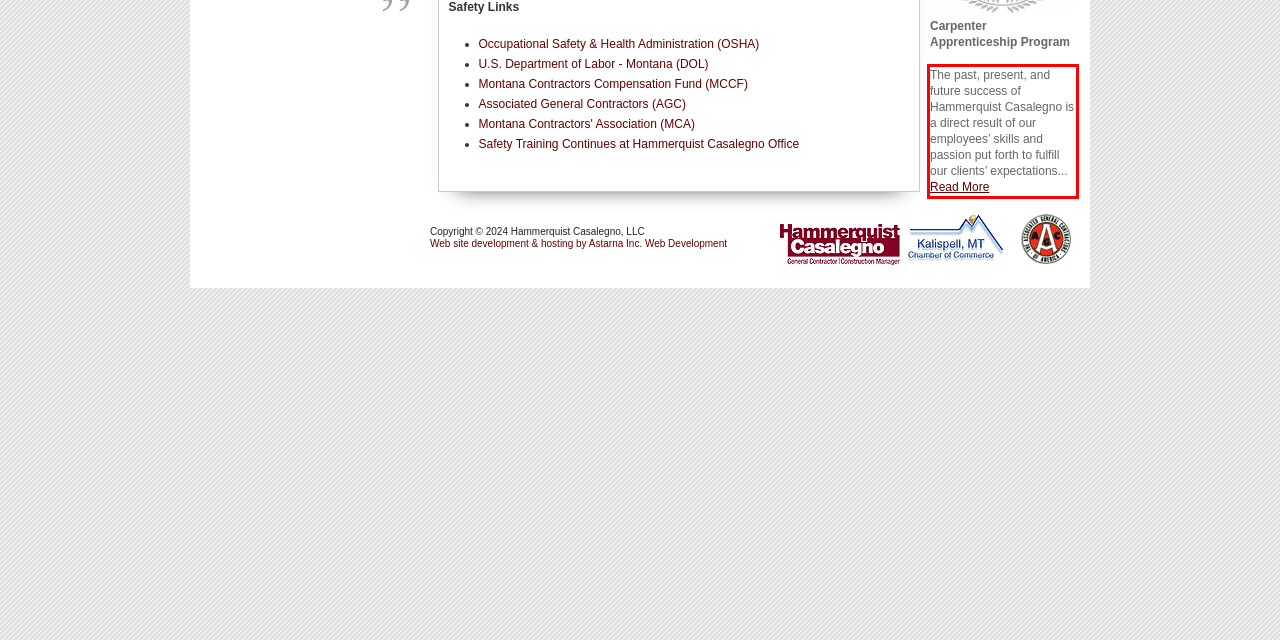Within the provided webpage screenshot, find the red rectangle bounding box and perform OCR to obtain the text content.

The past, present, and future success of Hammerquist Casalegno is a direct result of our employees’ skills and passion put forth to fulfill our clients’ expectations... Read More